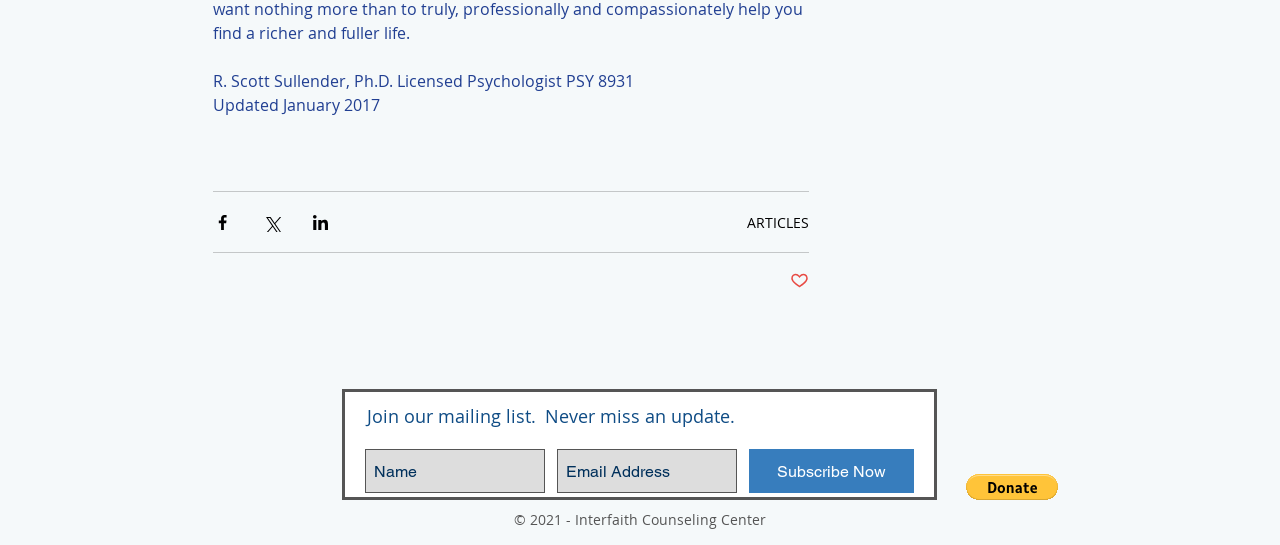Bounding box coordinates are specified in the format (top-left x, top-left y, bottom-right x, bottom-right y). All values are floating point numbers bounded between 0 and 1. Please provide the bounding box coordinate of the region this sentence describes: ARTICLES

[0.584, 0.39, 0.632, 0.425]